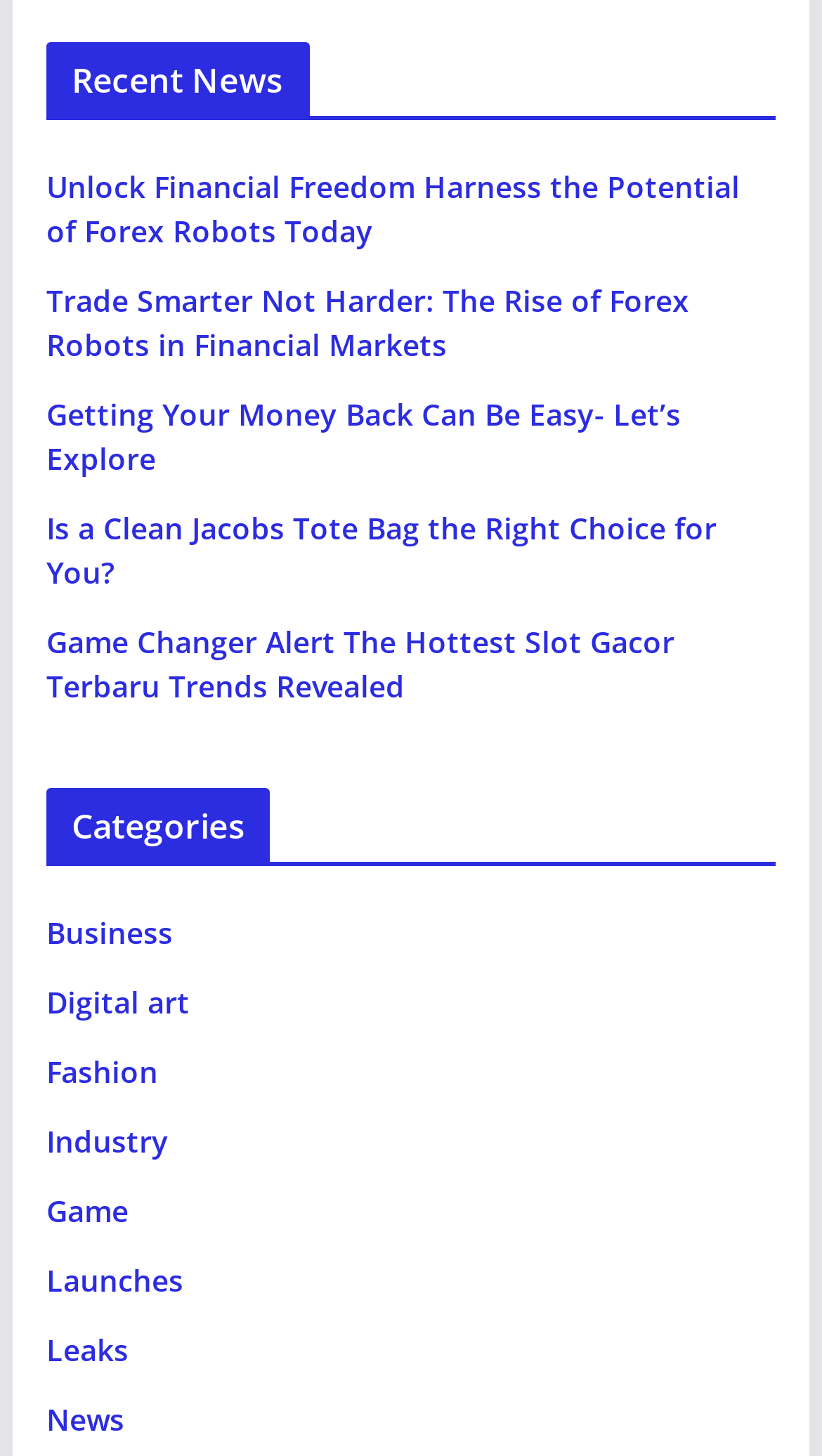Determine the bounding box coordinates of the section to be clicked to follow the instruction: "View news". The coordinates should be given as four float numbers between 0 and 1, formatted as [left, top, right, bottom].

[0.056, 0.961, 0.151, 0.989]